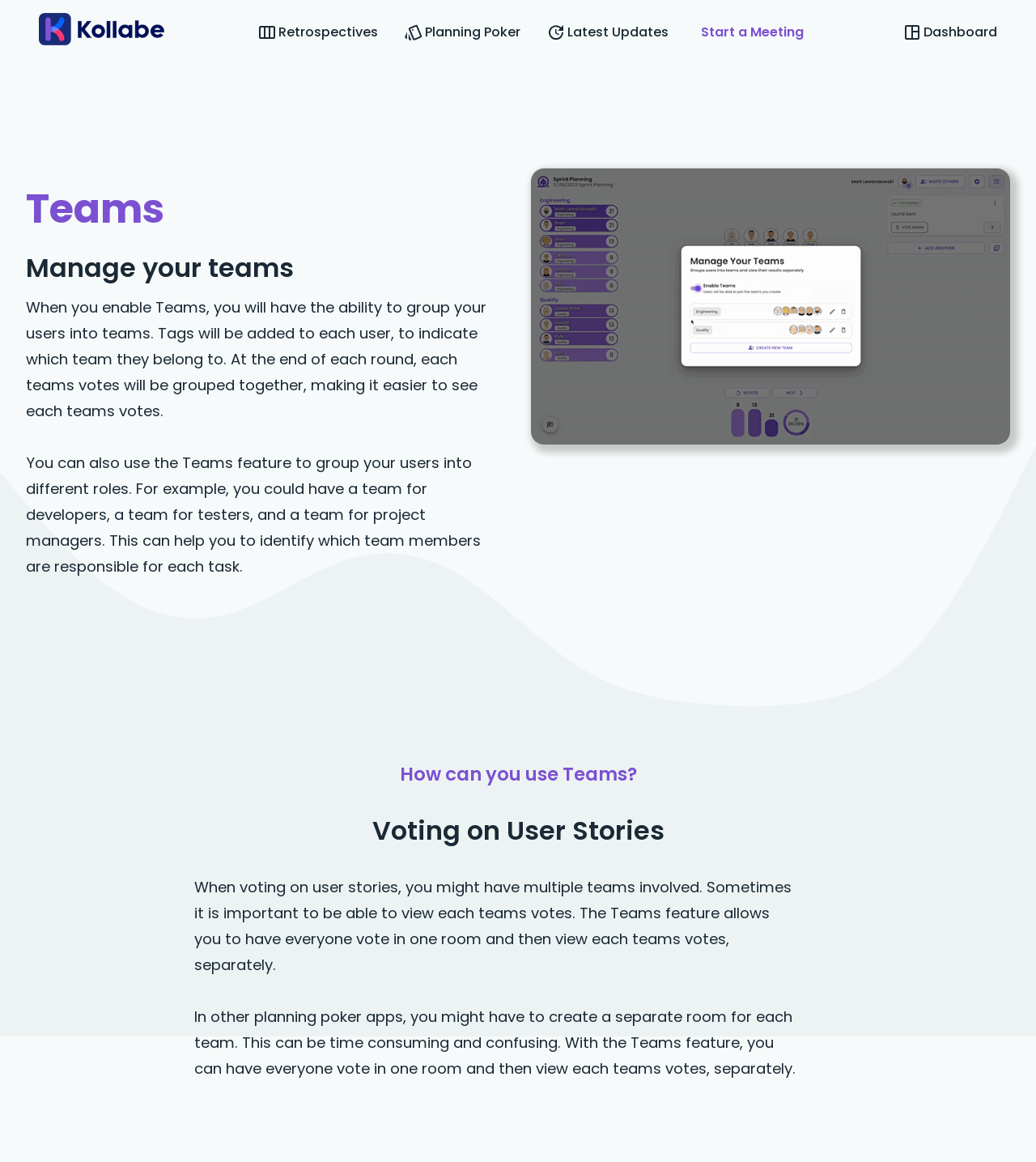Respond to the question with just a single word or phrase: 
What can be viewed separately with the Teams feature?

Each team's votes